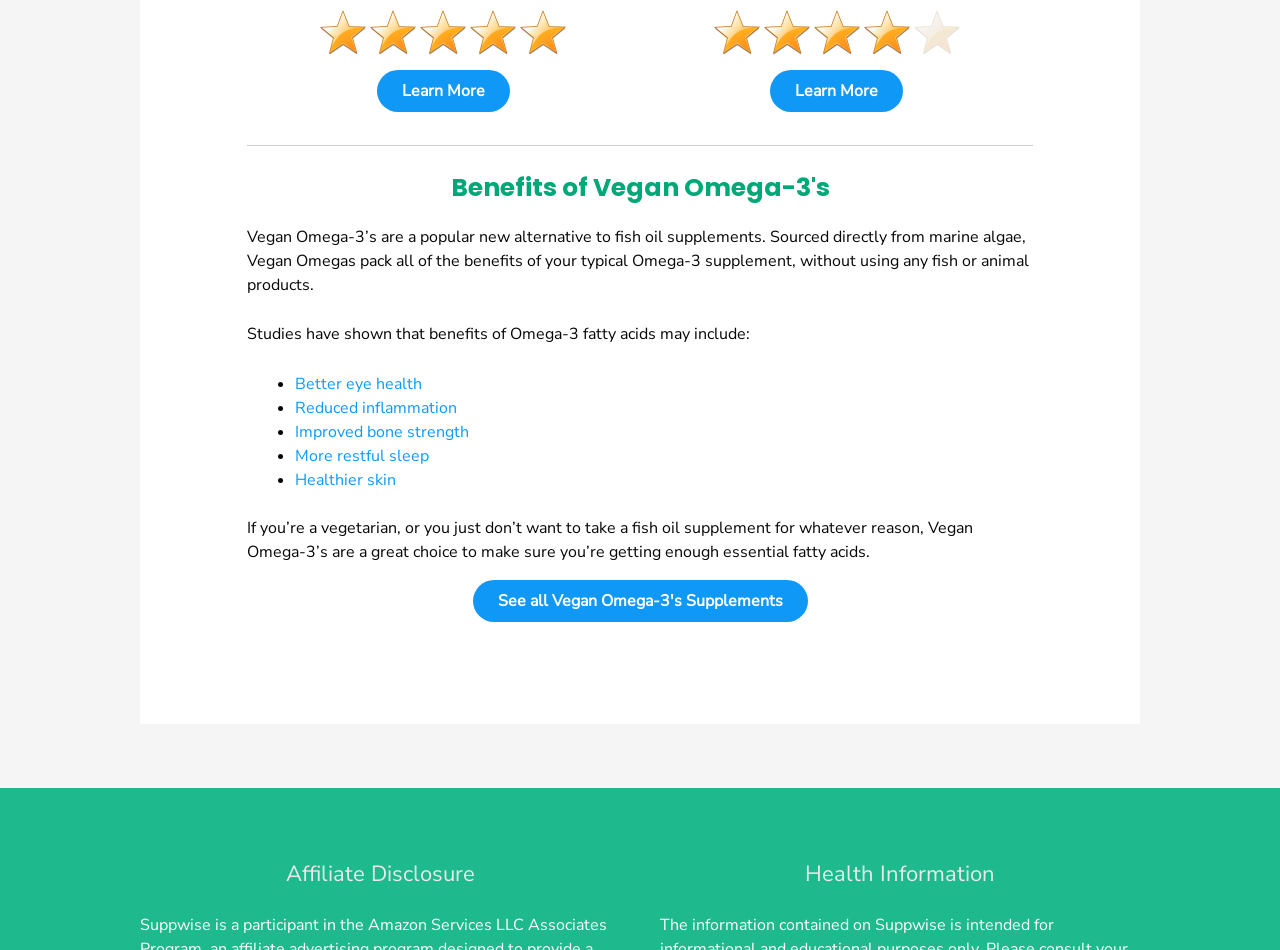Locate the UI element described by More restful sleep in the provided webpage screenshot. Return the bounding box coordinates in the format (top-left x, top-left y, bottom-right x, bottom-right y), ensuring all values are between 0 and 1.

[0.23, 0.468, 0.335, 0.491]